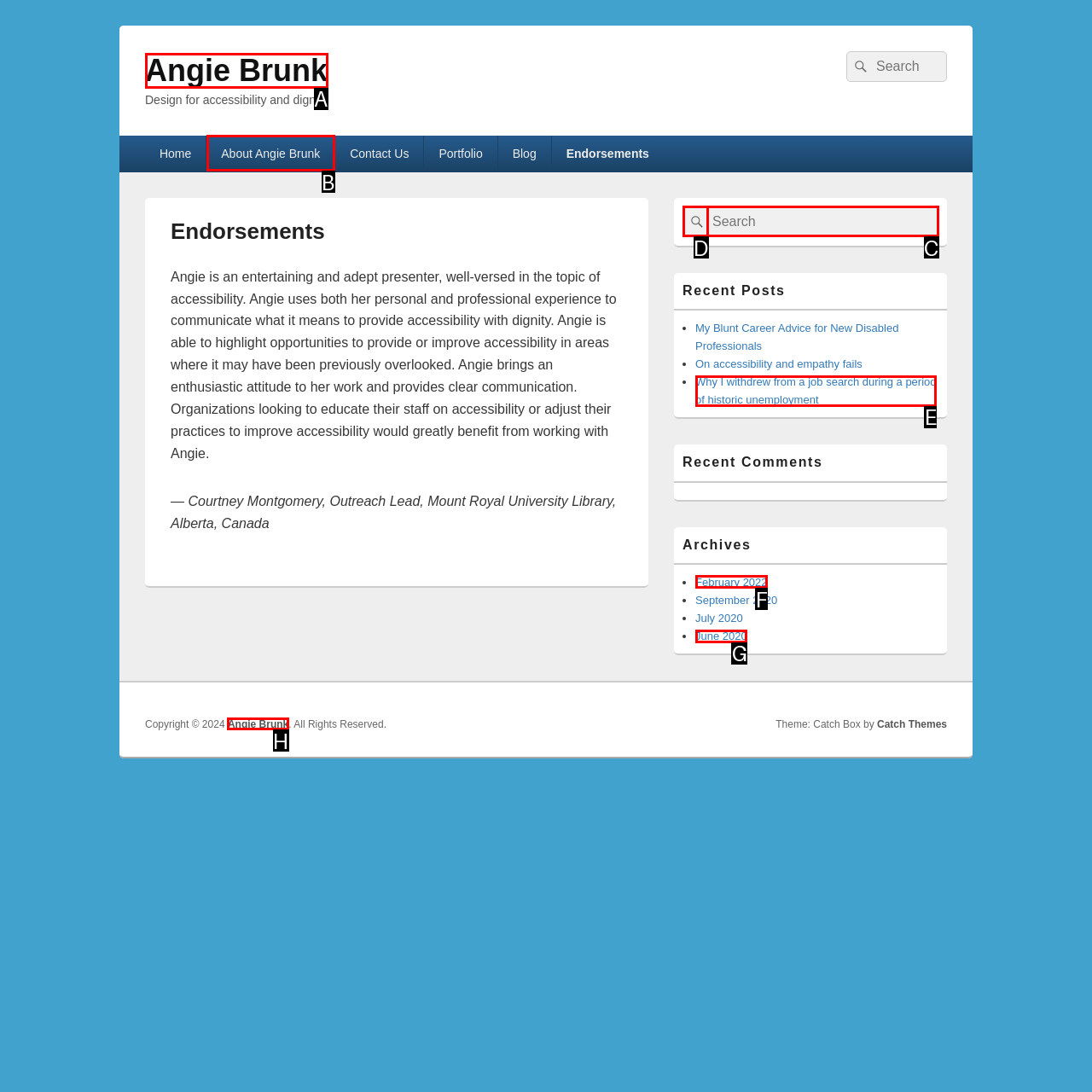Based on the element description: About Angie Brunk, choose the best matching option. Provide the letter of the option directly.

B